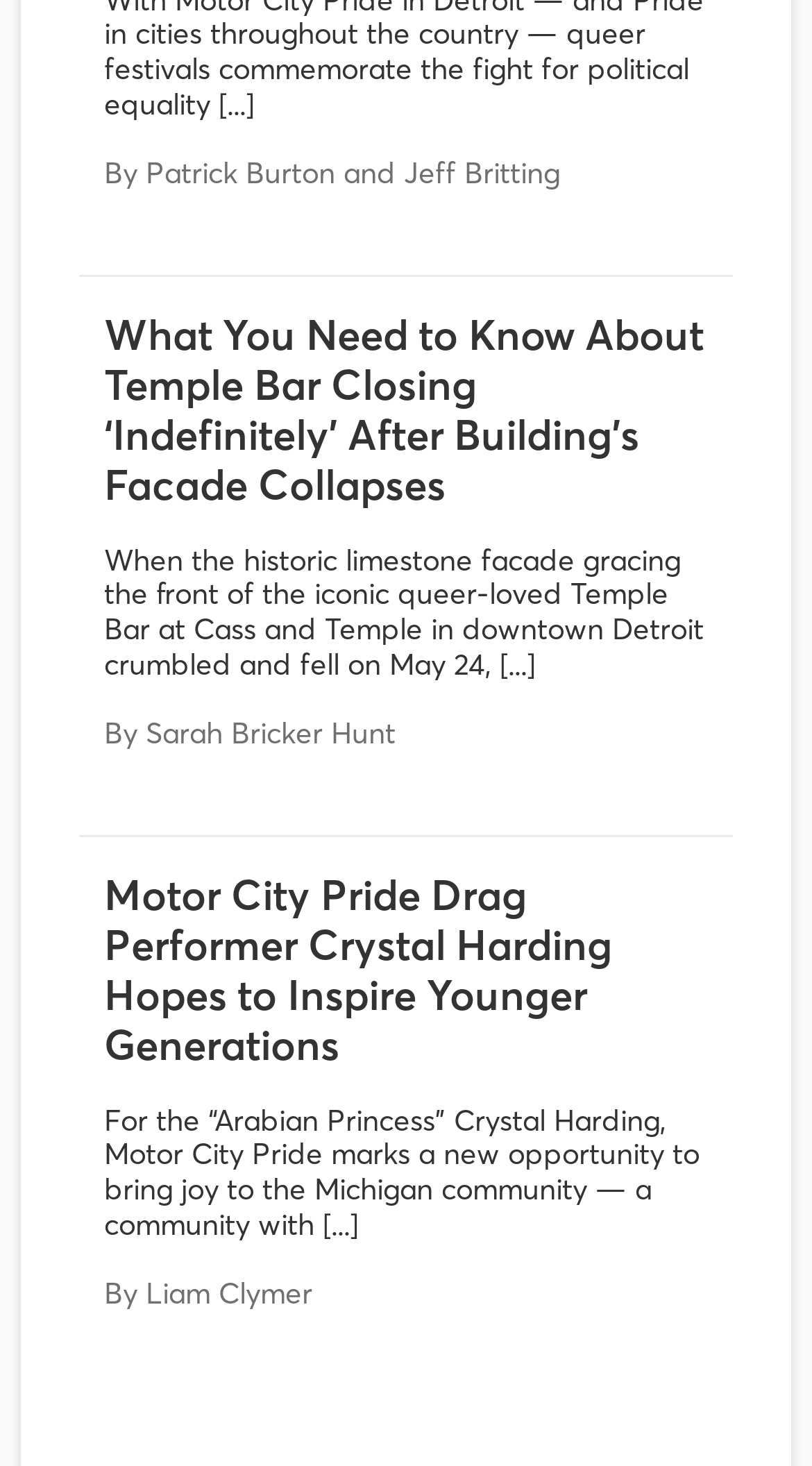What is the name of the drag performer mentioned in the article?
Using the picture, provide a one-word or short phrase answer.

Crystal Harding